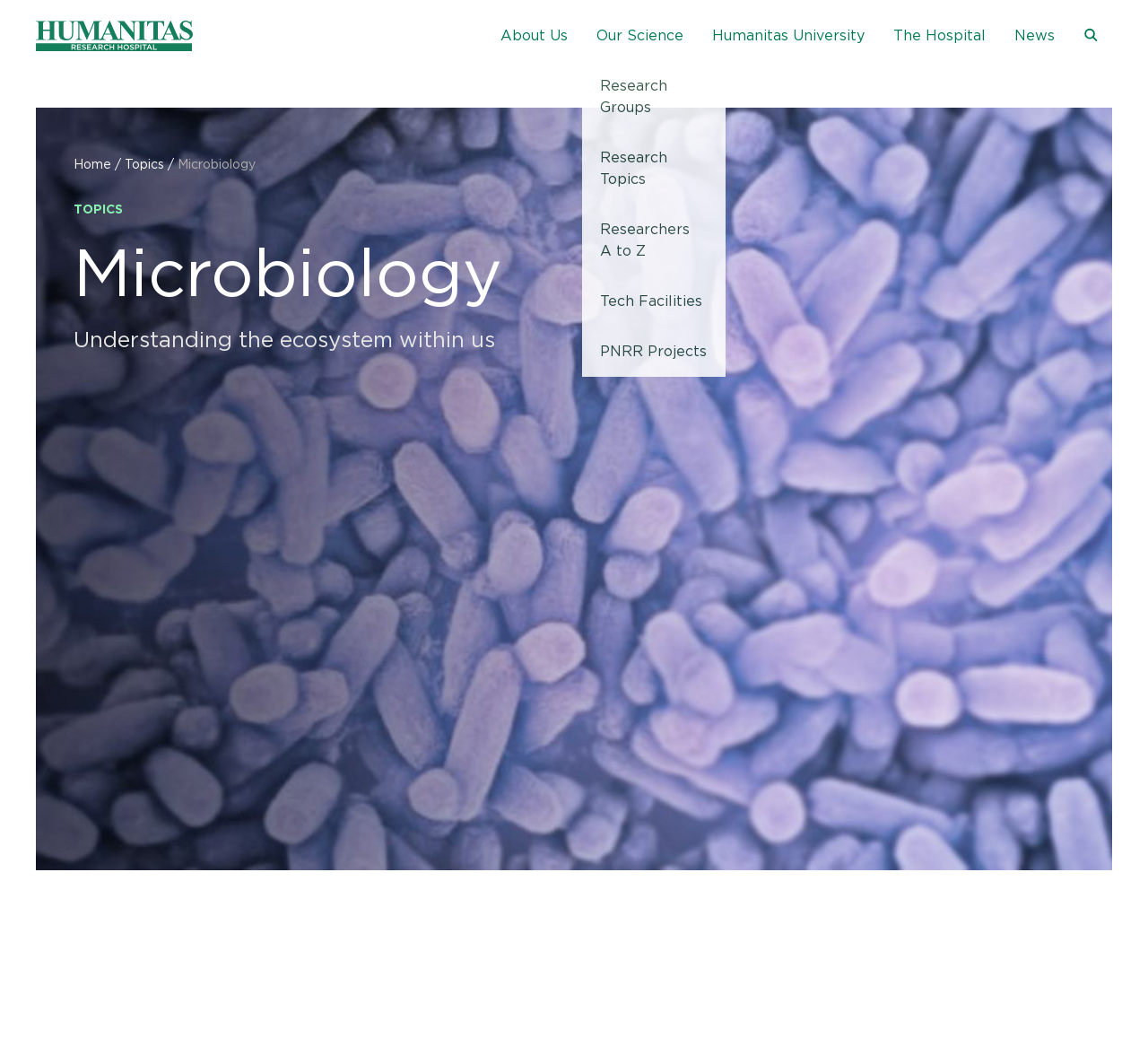Specify the bounding box coordinates of the element's area that should be clicked to execute the given instruction: "go to Humanitas Research homepage". The coordinates should be four float numbers between 0 and 1, i.e., [left, top, right, bottom].

[0.031, 0.0, 0.168, 0.069]